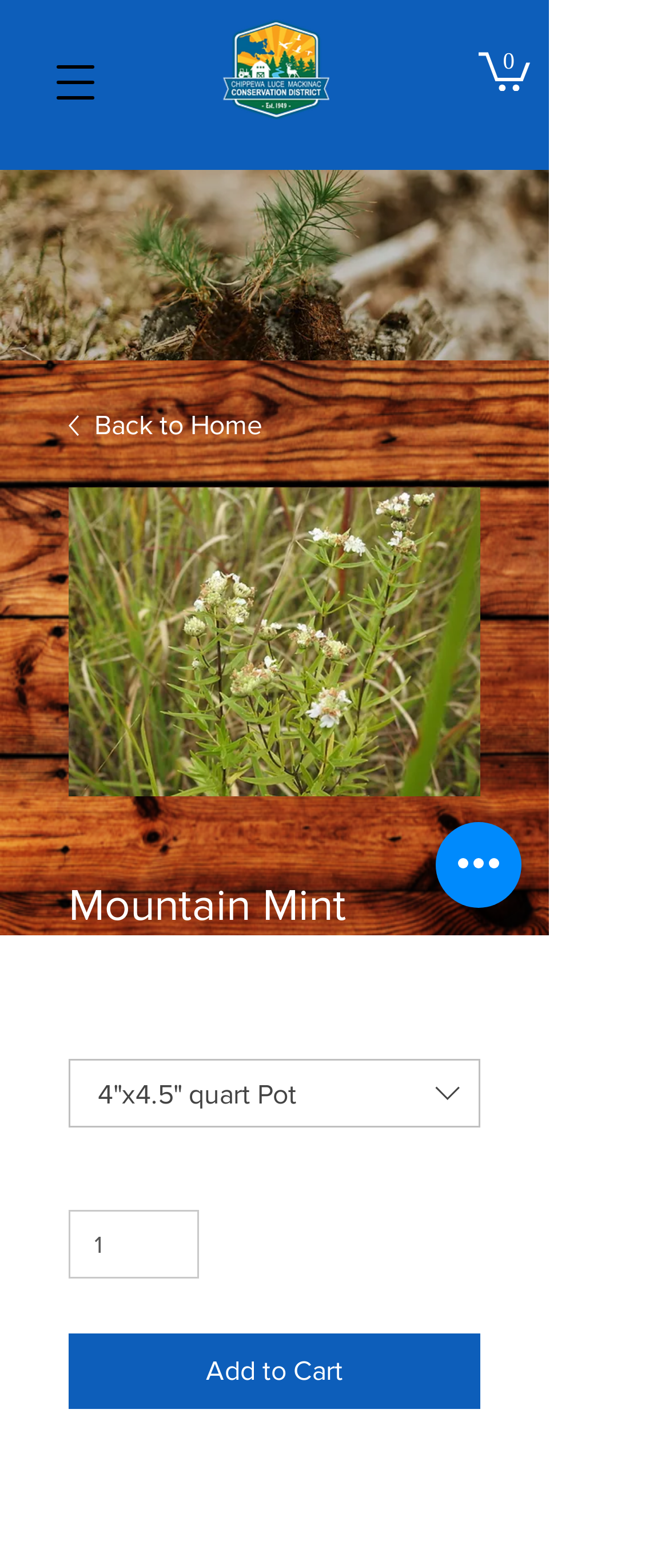Generate a thorough caption that explains the contents of the webpage.

The webpage is about Mountain Mint, a type of plant. At the top left, there is a button to open the navigation menu. Next to it, on the top right, is a link to the cart, which currently has 0 items, accompanied by a small icon. The CLMCD logo is situated in the top center of the page.

Below the logo, there is a large image of Mountain Mint, taking up most of the width of the page. Above the image, there is a link to go back to the home page. The image is accompanied by a heading that reads "Mountain Mint" and some product information, including the price of $6.50, the size of the pot (4"x4.5" quart), and a dropdown menu to select the quantity. There is also a button to add the item to the cart.

On the right side of the page, near the middle, there is a button labeled "Quick actions".